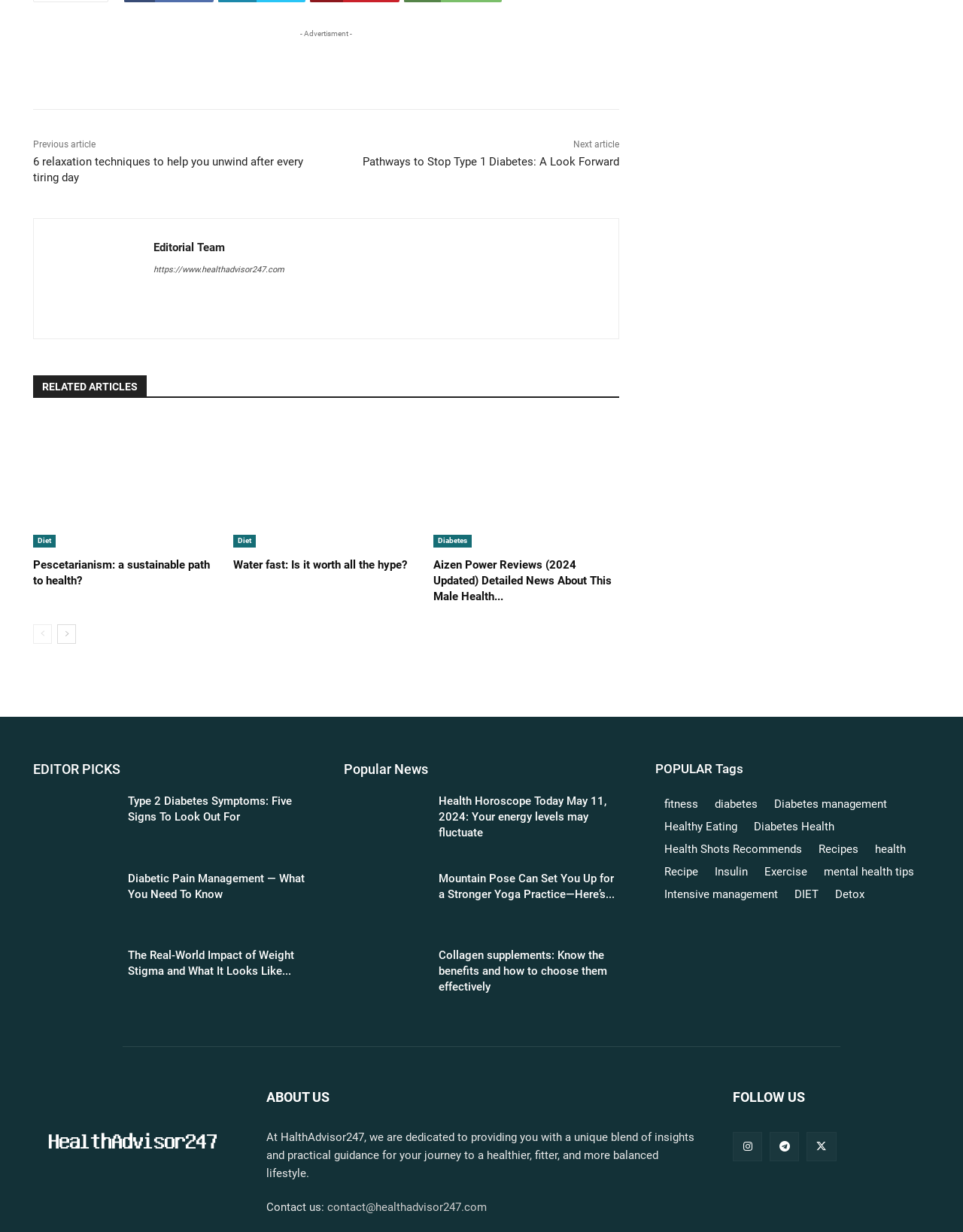Please identify the bounding box coordinates of the clickable area that will allow you to execute the instruction: "Click on the '6 relaxation techniques to help you unwind after every tiring day' article".

[0.034, 0.126, 0.315, 0.15]